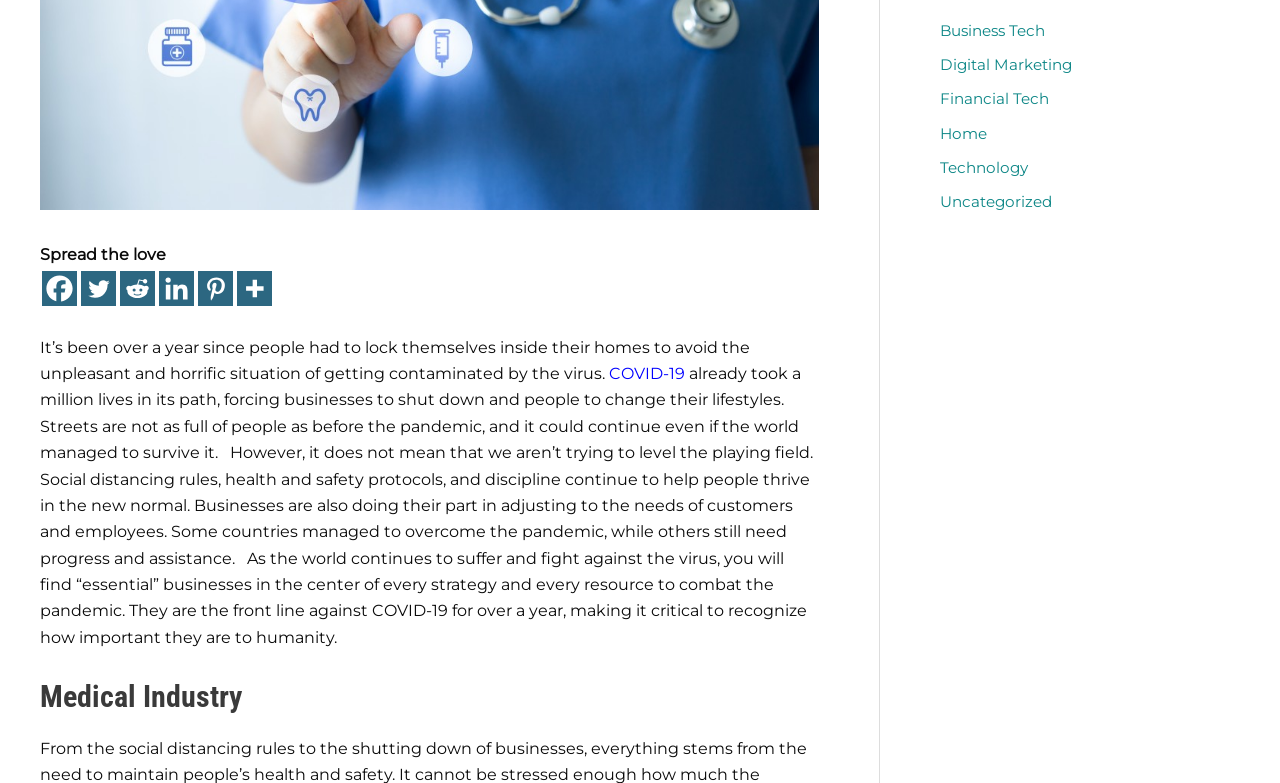Determine the bounding box coordinates of the UI element described below. Use the format (top-left x, top-left y, bottom-right x, bottom-right y) with floating point numbers between 0 and 1: Home

[0.734, 0.158, 0.771, 0.182]